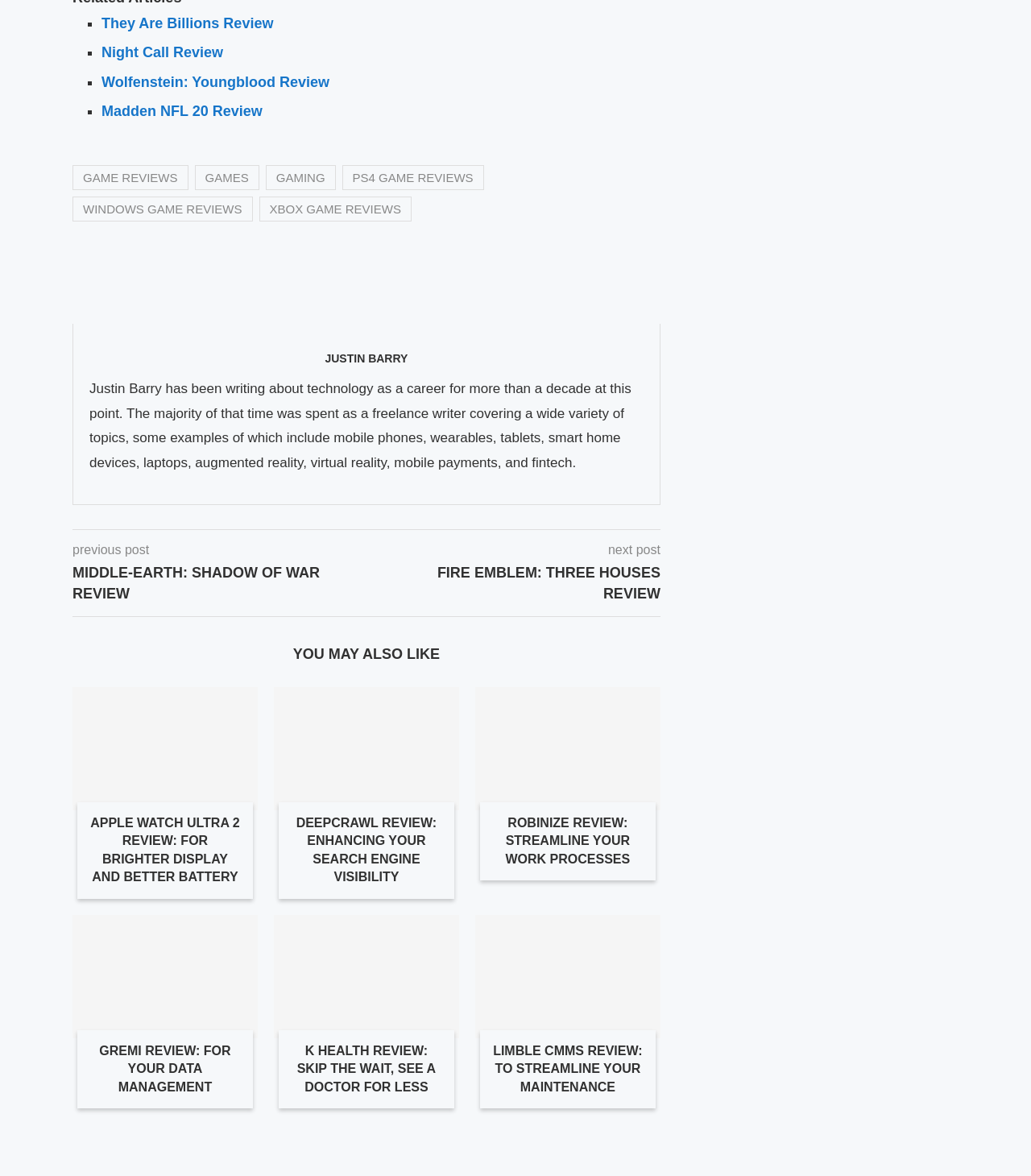Respond with a single word or short phrase to the following question: 
What is the title of the previous post?

MIDDLE-EARTH: SHADOW OF WAR REVIEW